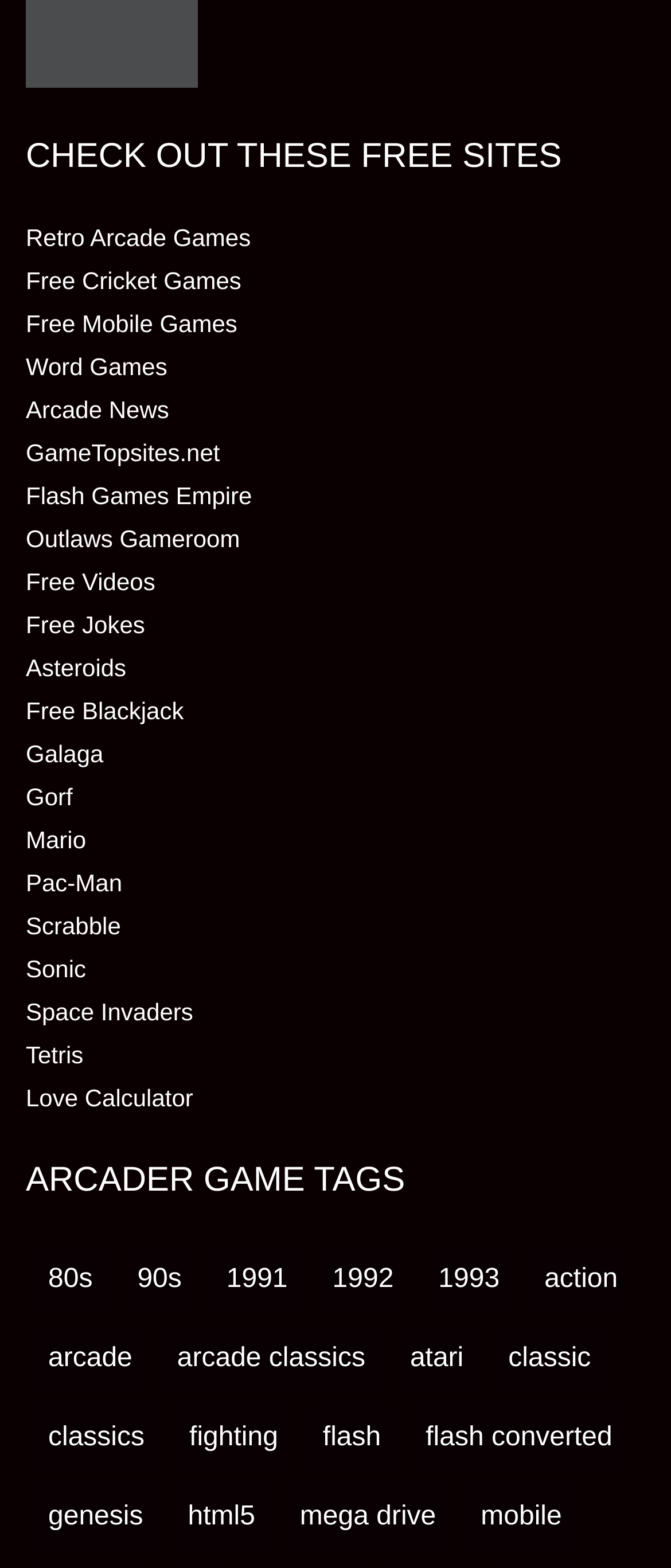Predict the bounding box coordinates of the area that should be clicked to accomplish the following instruction: "Check out Arcade News". The bounding box coordinates should consist of four float numbers between 0 and 1, i.e., [left, top, right, bottom].

[0.038, 0.252, 0.252, 0.27]